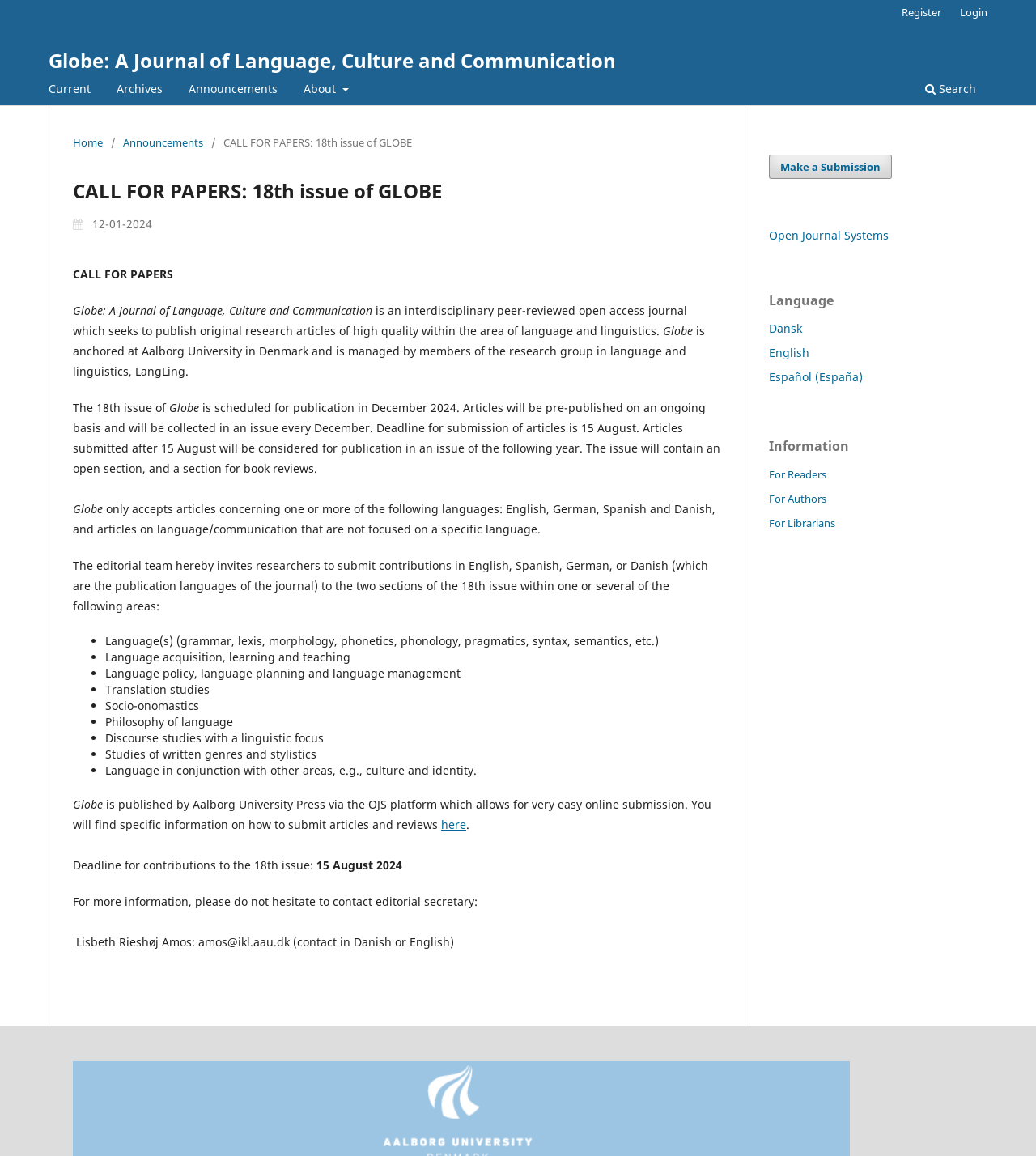What languages are accepted for publication?
Using the image as a reference, answer with just one word or a short phrase.

English, German, Spanish, and Danish